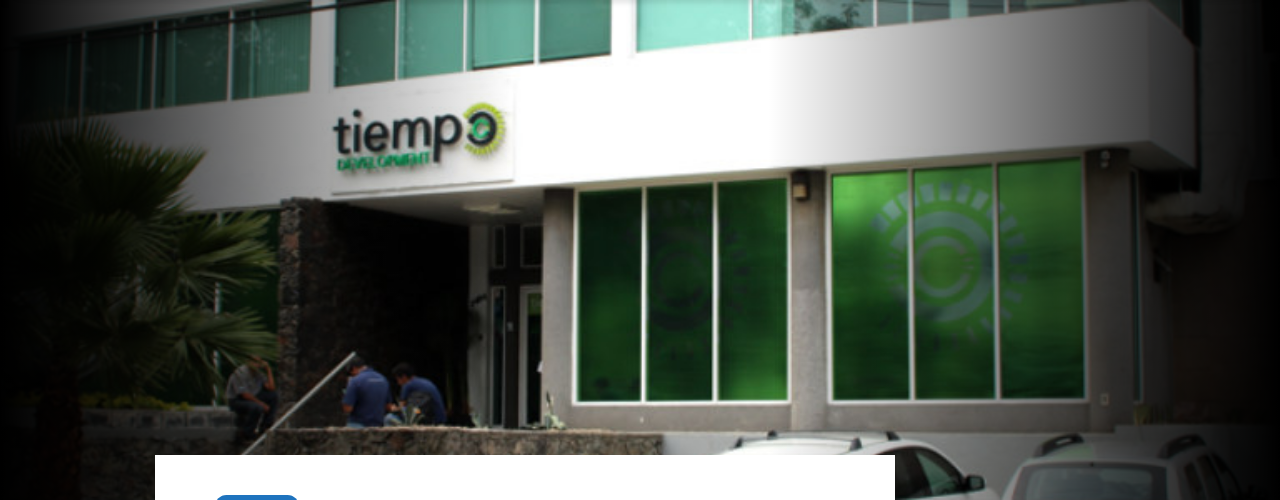What is displayed above the entrance?
Please provide a single word or phrase in response based on the screenshot.

Company's logo